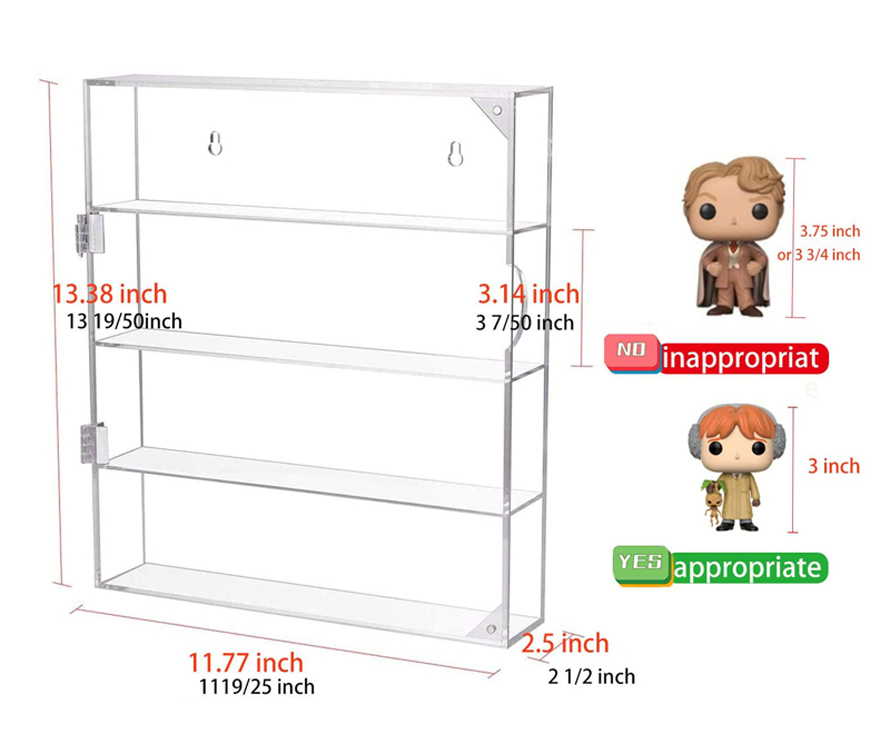What is the purpose of the magnetic doors?
Please give a detailed and elaborate explanation in response to the question.

The magnetic doors are designed to keep the collections dust-free and easily accessible, as mentioned in the caption, allowing collectors to showcase their items while maintaining a clean and convenient display.